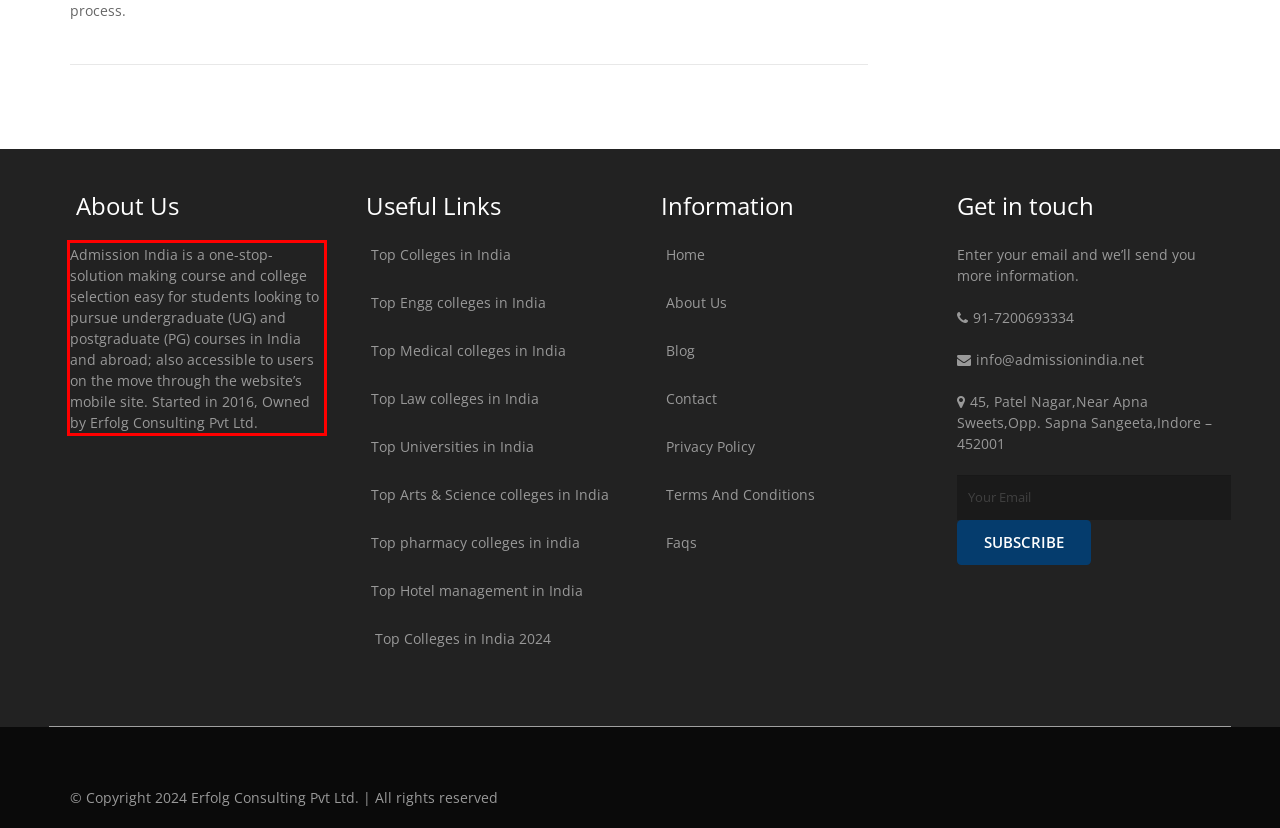You have a screenshot of a webpage with a red bounding box. Use OCR to generate the text contained within this red rectangle.

Admission India is a one-stop-solution making course and college selection easy for students looking to pursue undergraduate (UG) and postgraduate (PG) courses in India and abroad; also accessible to users on the move through the website’s mobile site. Started in 2016, Owned by Erfolg Consulting Pvt Ltd.